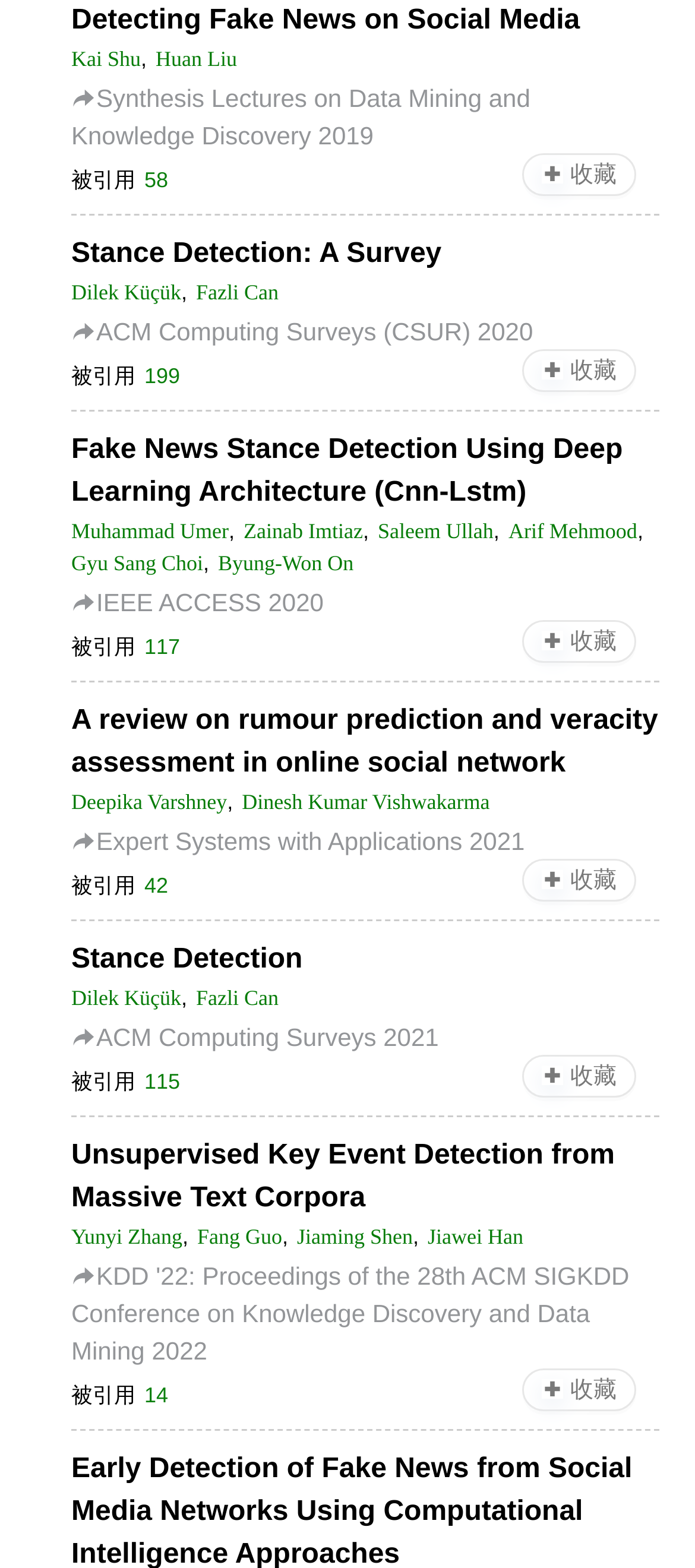Determine the bounding box coordinates of the element's region needed to click to follow the instruction: "Click the 'Unsupervised Key Event Detection from Massive Text Corpora' link". Provide these coordinates as four float numbers between 0 and 1, formatted as [left, top, right, bottom].

[0.103, 0.727, 0.885, 0.774]